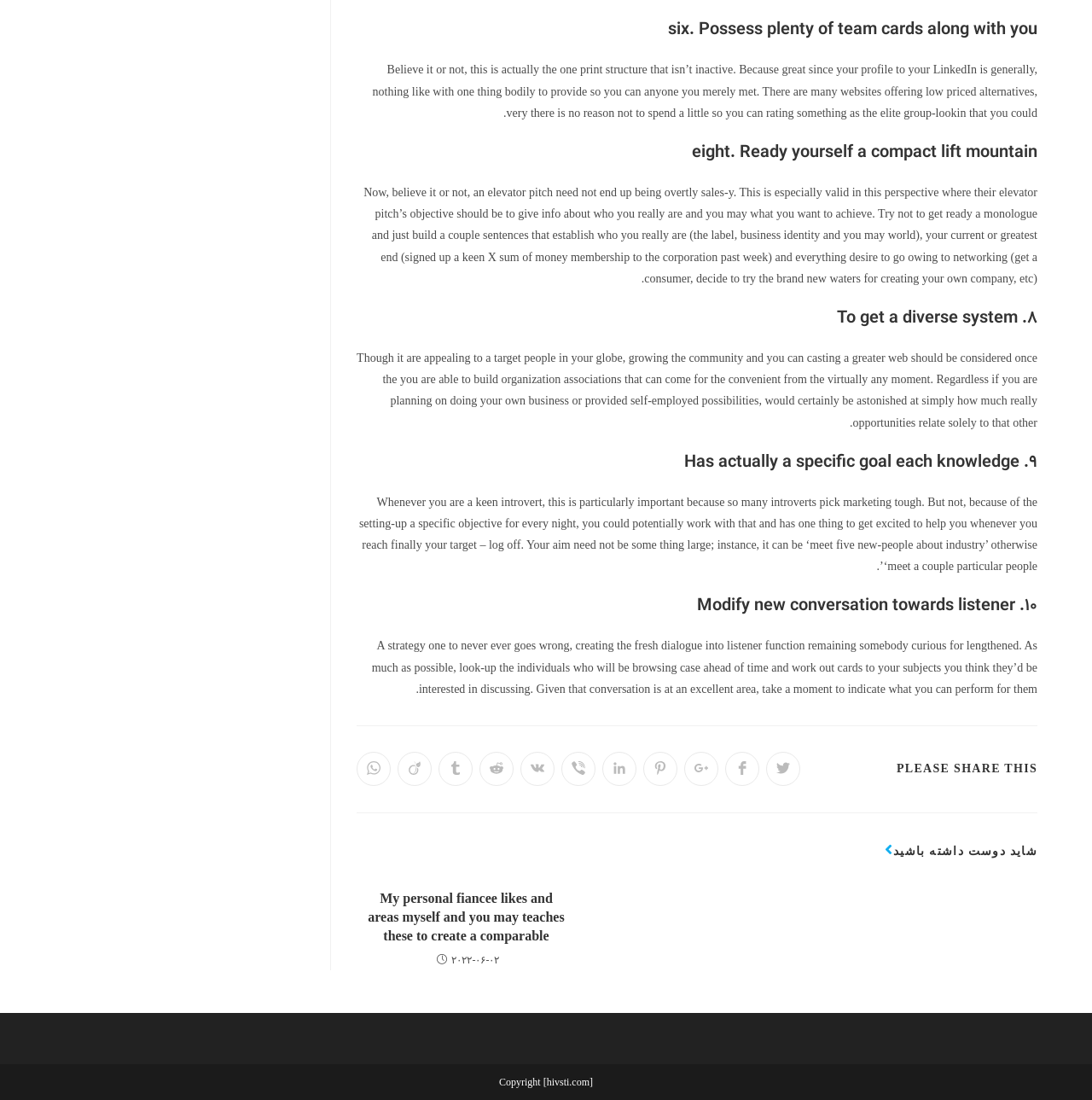Determine the bounding box coordinates of the clickable region to execute the instruction: "Read the article 'My personal fiancee likes and areas myself and you may teaches these to create a comparable'". The coordinates should be four float numbers between 0 and 1, denoted as [left, top, right, bottom].

[0.336, 0.808, 0.518, 0.86]